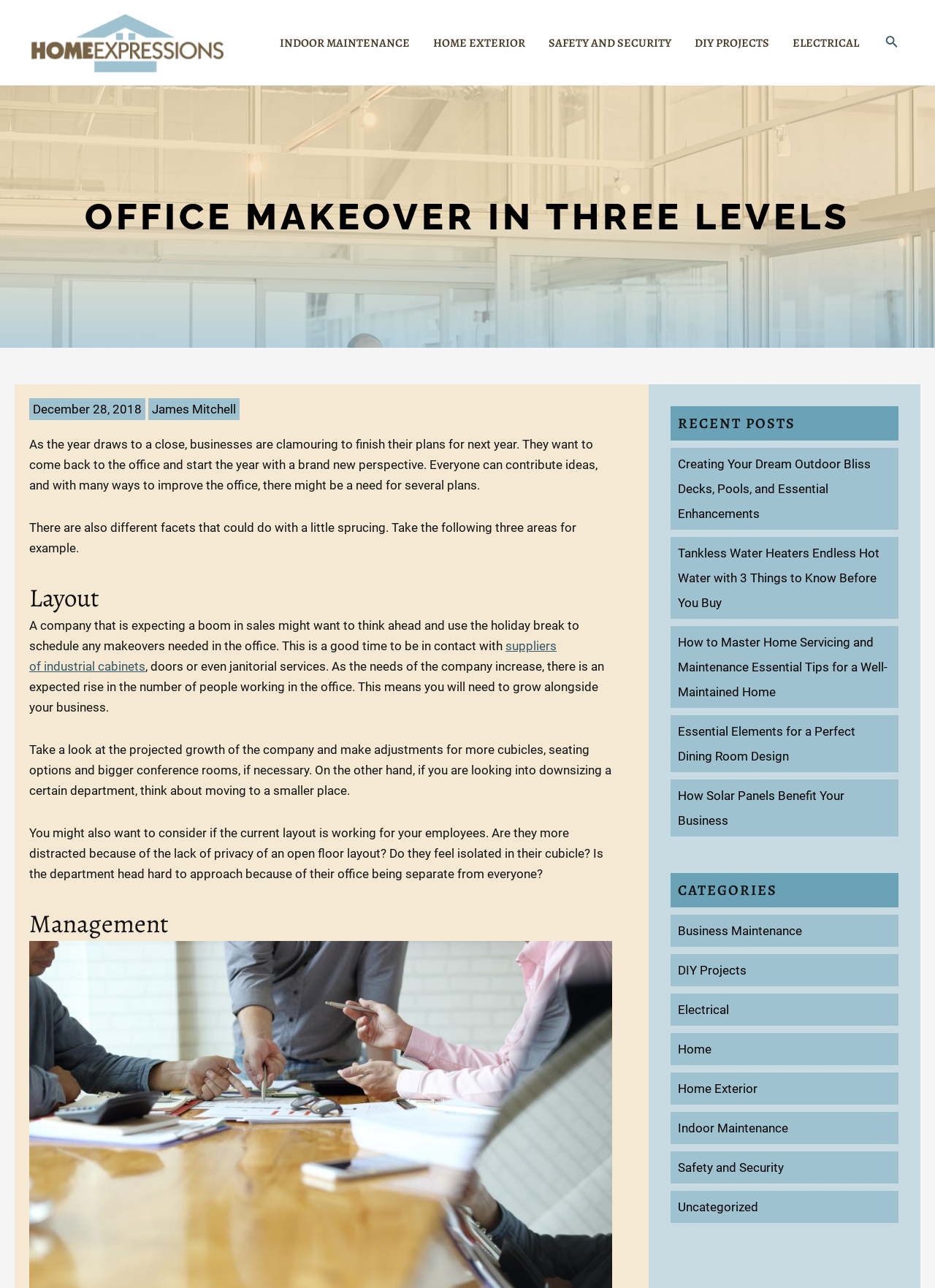Based on what you see in the screenshot, provide a thorough answer to this question: What is the purpose of the holiday break for businesses?

According to the webpage, the holiday break is a good time for businesses to schedule makeovers, such as contacting suppliers of industrial cabinets, doors, or janitorial services, to prepare for the expected growth of the company.